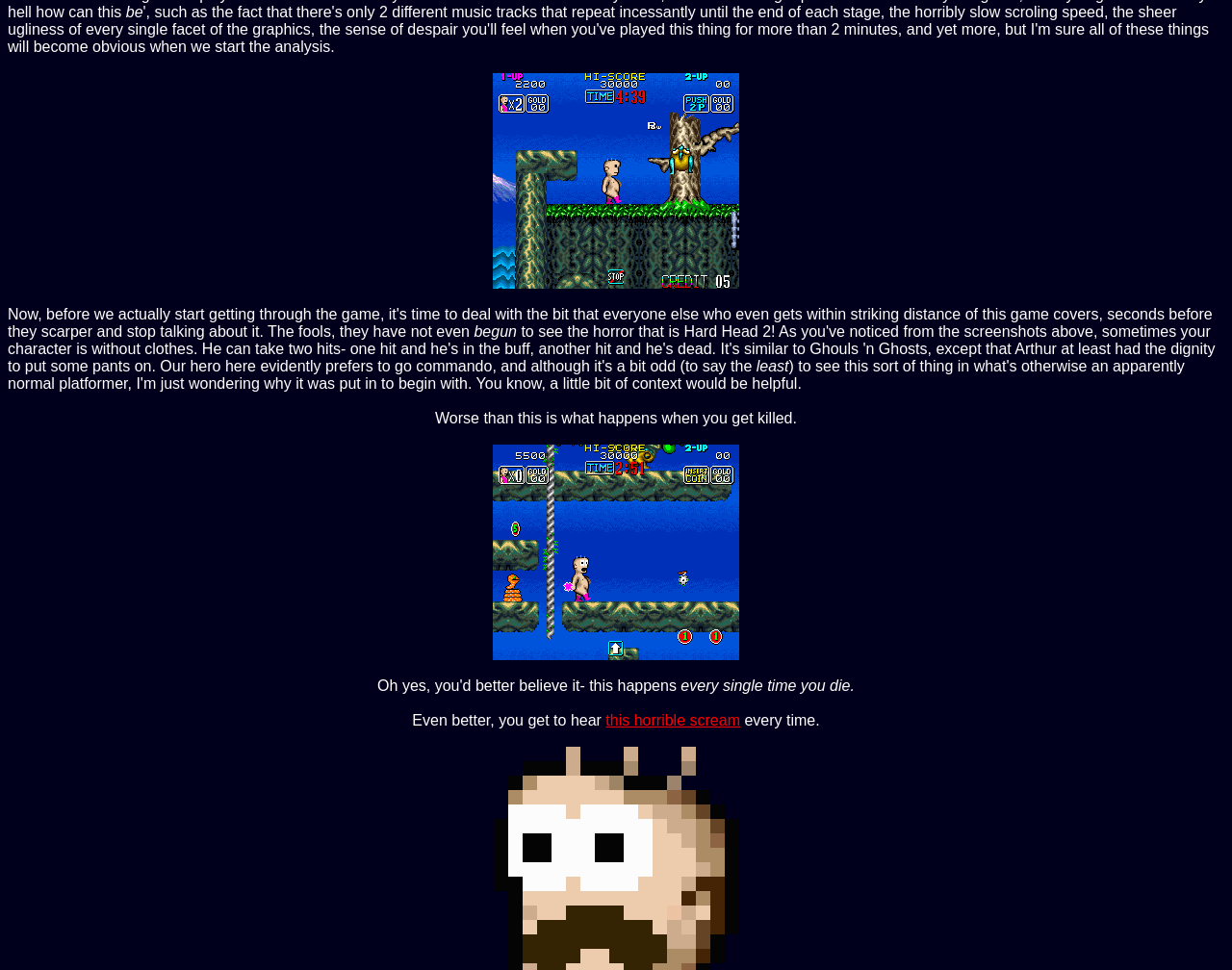Respond to the question below with a single word or phrase:
What is the tone of the author's writing?

humorous